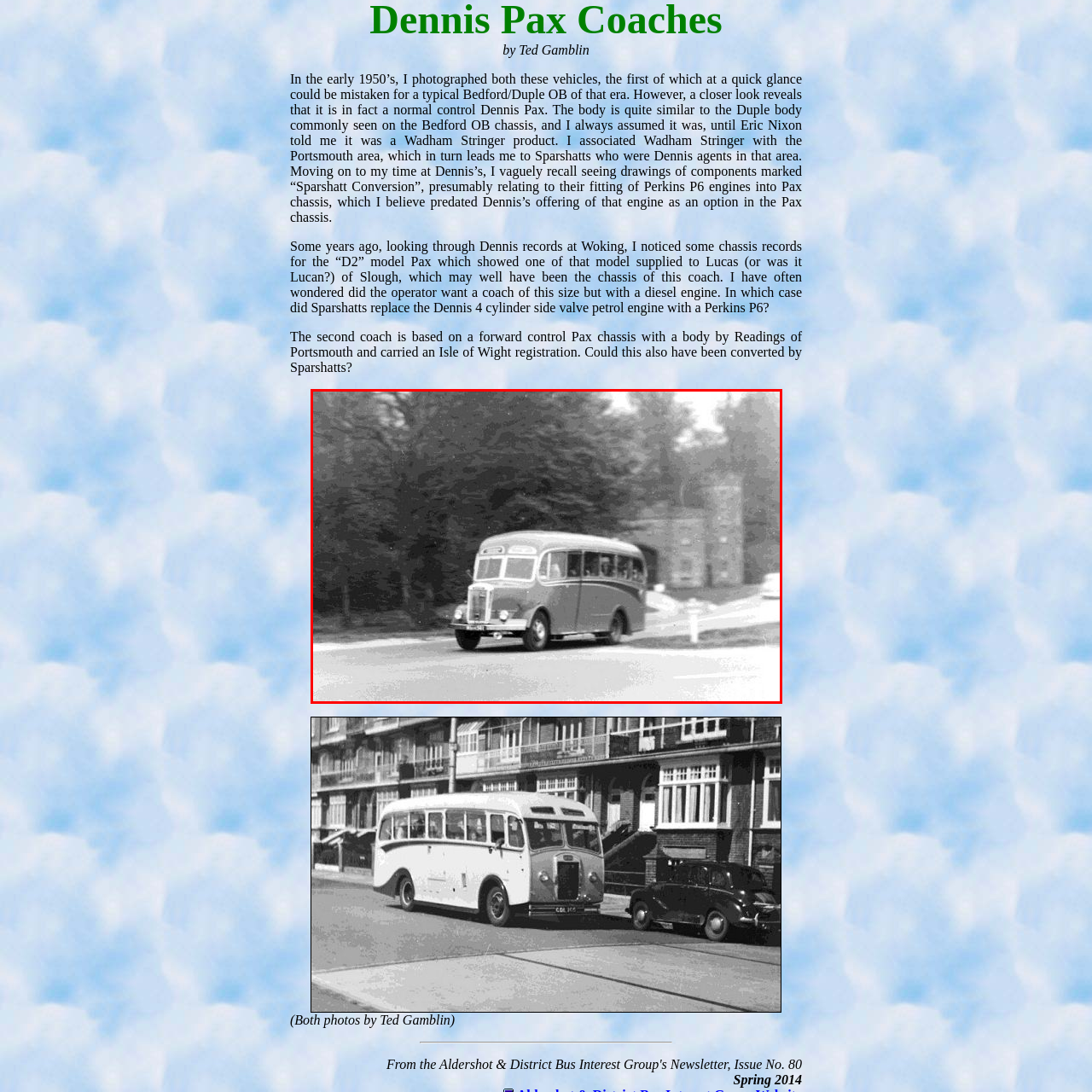Deliver a detailed account of the image that lies within the red box.

This historical photograph, attributed to Ted Gamblin, features a striking early 1950s Dennis Pax vehicle, showcasing a forward control design that was typical for the era. The bus, adorned in a bold color scheme, appears to be gracefully navigating a bend in a rural setting, with lush trees in the background and a hint of architecture visible. The design combines elements reminiscent of the Bedford/Duple OB style, yet upon closer inspection, this vehicle is distinct in its design, revealing its true identity as a Dennis Pax chassis. The image captures not only the aesthetic of mid-20th century automotive engineering but also the evolving trends in public transport during this period. Additionally, it offers a glimpse into the historical significance of vehicle conversions linked to regional businesses and modifications, highlighting the rich narrative woven into the history of transportation in Britain.